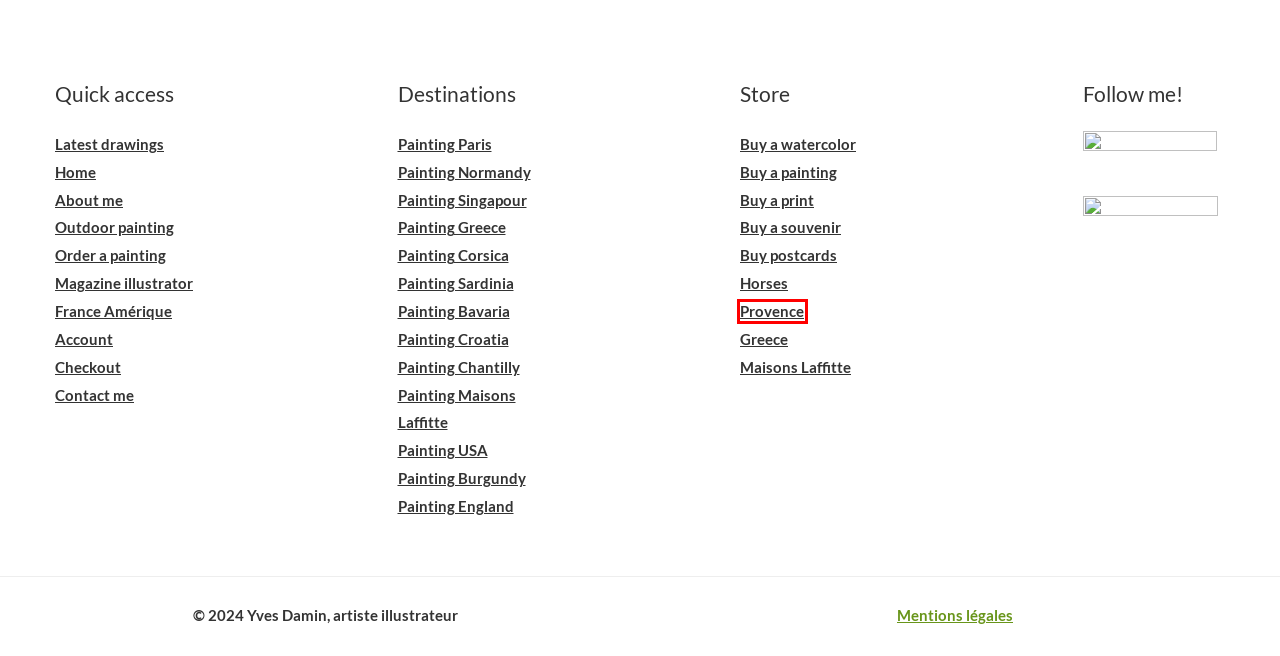You are presented with a screenshot of a webpage with a red bounding box. Select the webpage description that most closely matches the new webpage after clicking the element inside the red bounding box. The options are:
A. Angleterre - Yves Damin, artiste illustrateur
B. A la découverte des îles Croates
C. Archives des France Amérique - Yves Damin, artiste illustrateur
D. Archives des Provence - Yves Damin, artiste illustrateur
E. Voyage en Bavière - Yves Damin, artiste illustrateur
F. Archives des Maisons Laffitte - Yves Damin, artiste illustrateur
G. Archives des Reproduction - Yves Damin, artiste illustrateur
H. Mentions légales - Yves Damin, artiste illustrateur

D